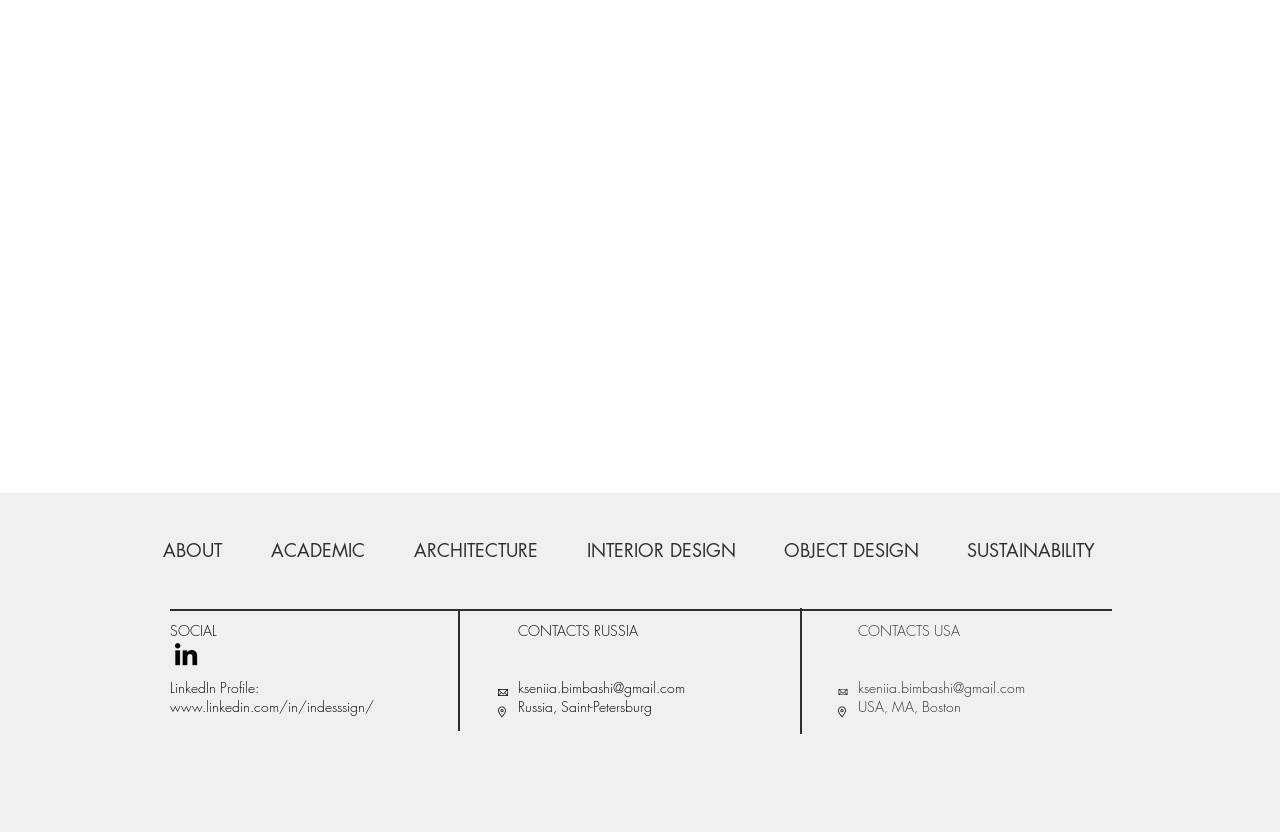What is the name of the website's section about education?
Based on the content of the image, thoroughly explain and answer the question.

By analyzing the navigation section of the webpage, I found a link with the text 'ACADEMIC', which suggests that it is a section about education.